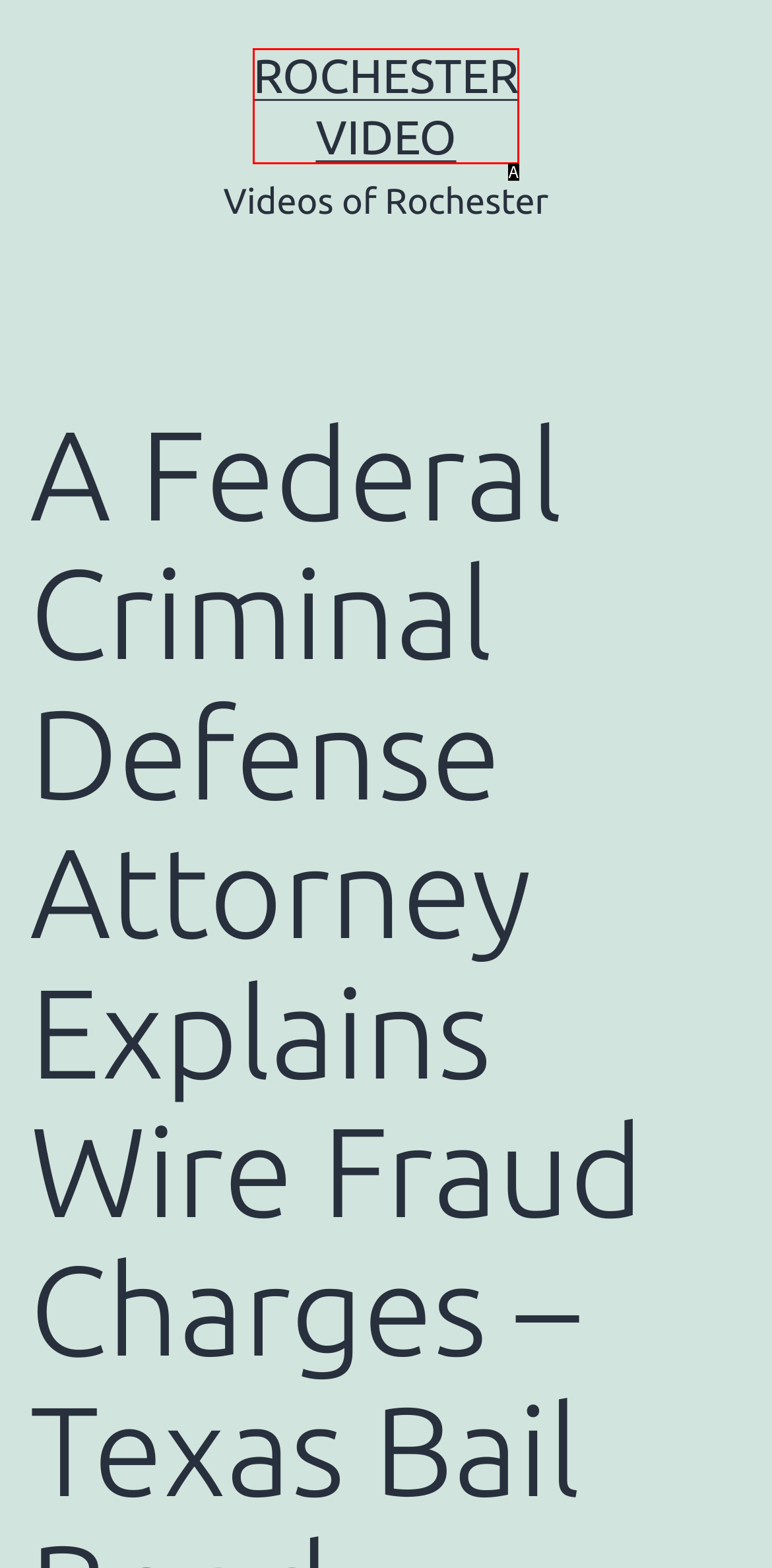Using the description: Rochester Video
Identify the letter of the corresponding UI element from the choices available.

A